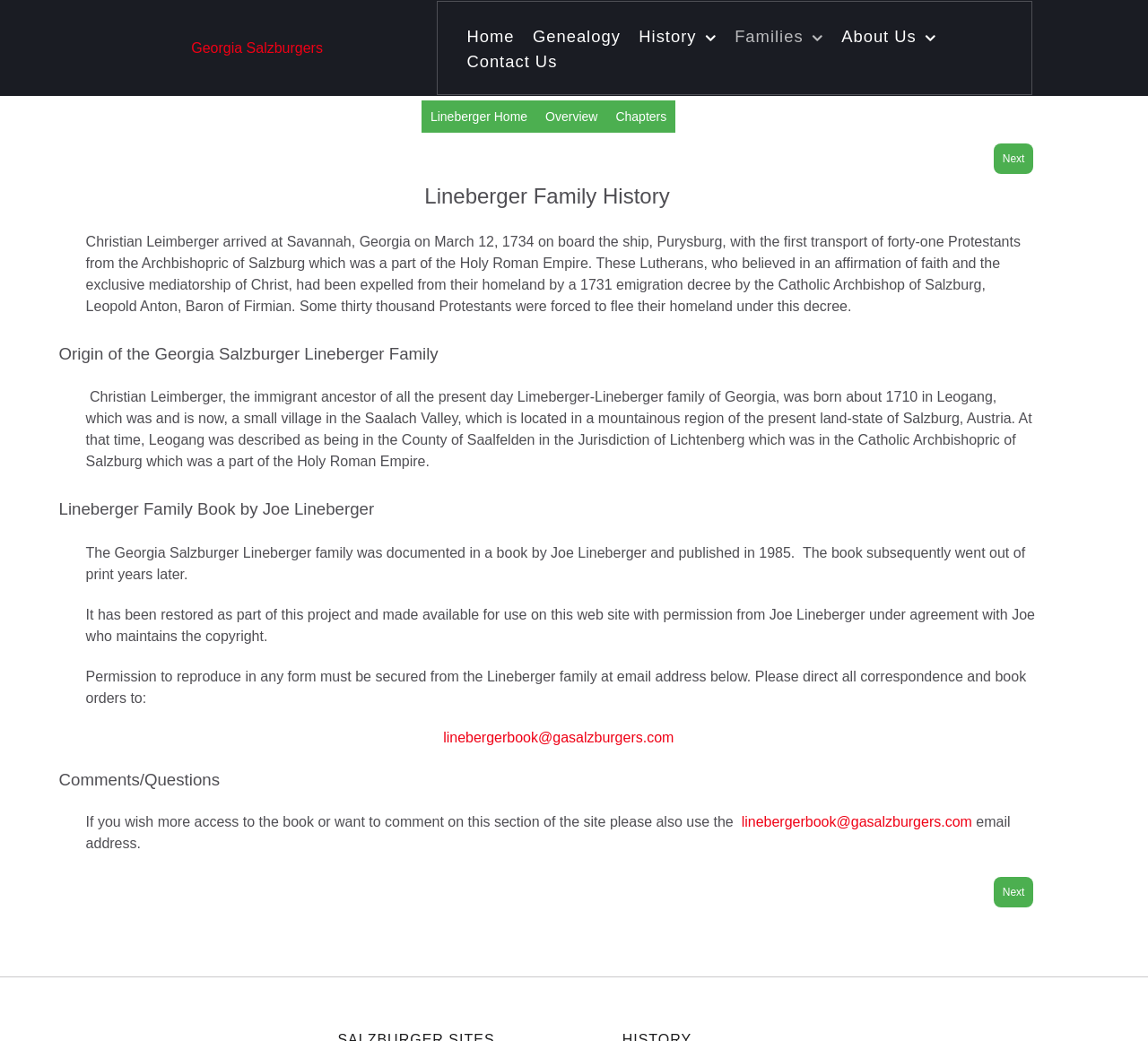Identify the bounding box coordinates of the clickable region to carry out the given instruction: "Click on the 'Lineberger Home' button".

[0.367, 0.097, 0.467, 0.128]